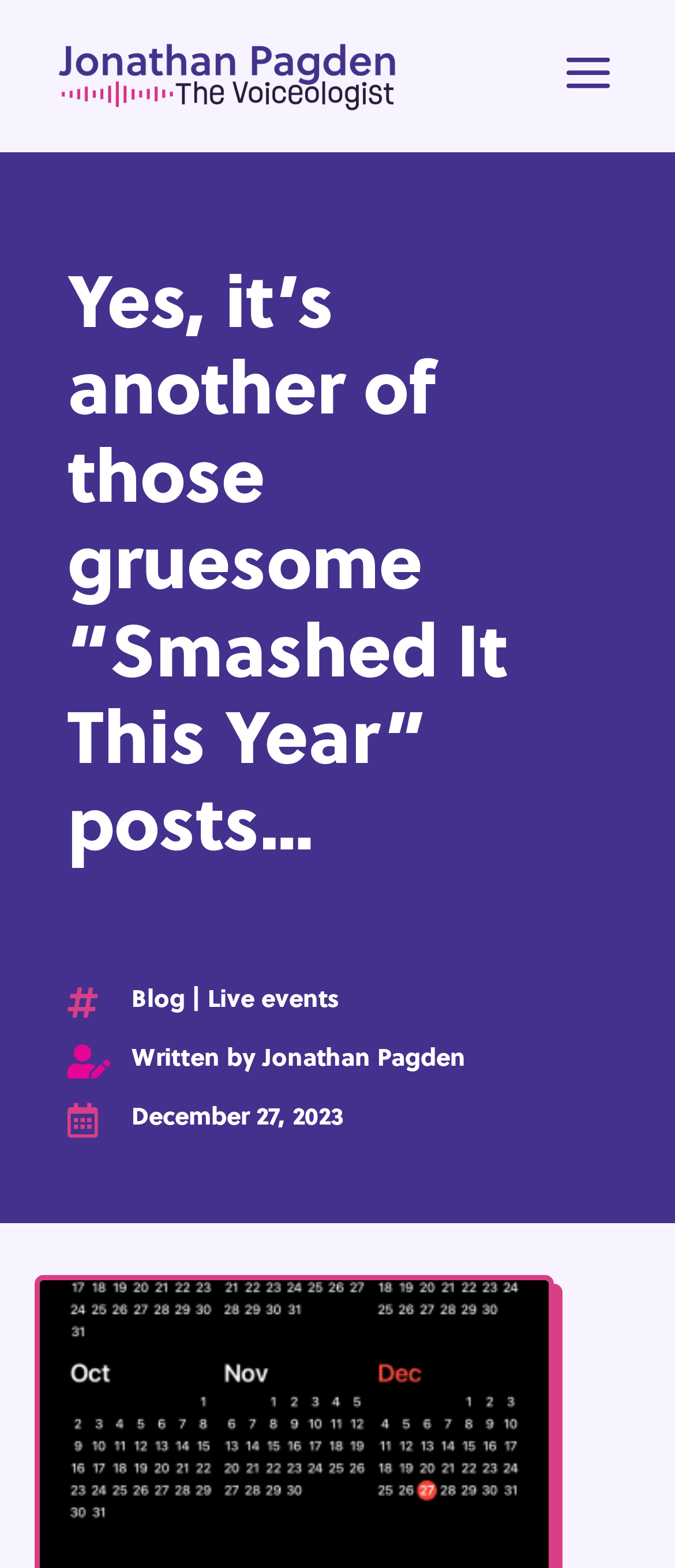Please look at the image and answer the question with a detailed explanation: Who is the author of this blog post?

The author's name can be found in the link 'Jonathan Pagden' at the top of the page, and also in the heading 'Written by Jonathan Pagden' further down the page.